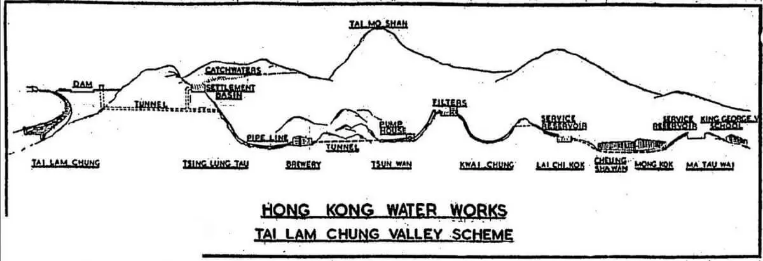Offer a detailed explanation of the image.

The image illustrates a detailed schematic of the Tai Lam Chung Valley Scheme, an essential project for Hong Kong's water supply system. It features labeled components such as the dam, catchwaters, tunnels, and filtration systems, showcasing the geographical layout from Tai Lam Chung to various locations including Tsuen Wan, Kwai Chung, and Lai Chi Kok. The diagram highlights the interconnected pipe lines and service reservoirs that will facilitate the distribution of water throughout the colony. This visual representation supports the $40 million reservoir plan discussed in the accompanying article from the China Mail, emphasizing the significant effort to enhance water supply and alleviate shortages during prolonged droughts.